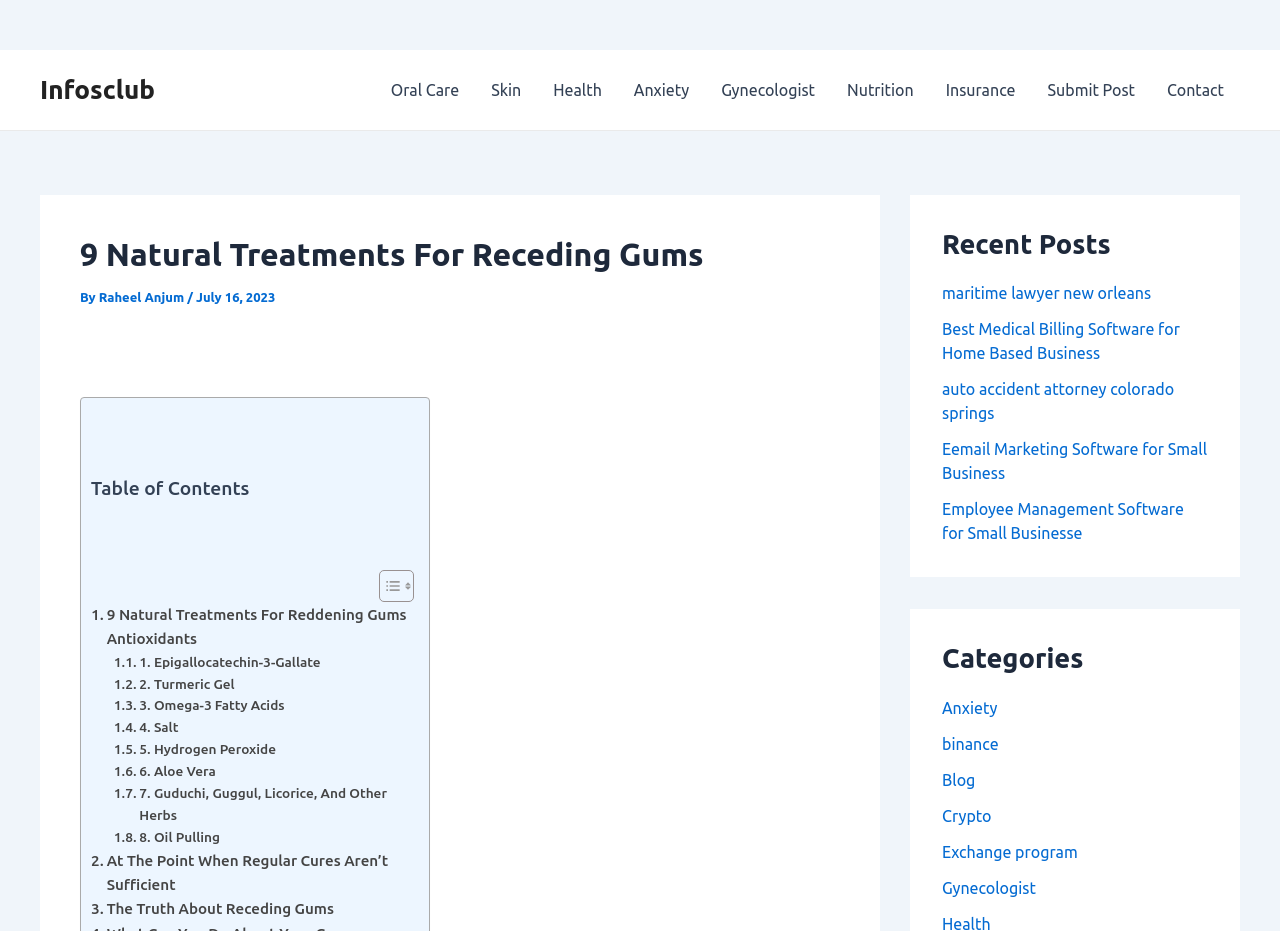How many recent posts are listed?
Refer to the image and answer the question using a single word or phrase.

5